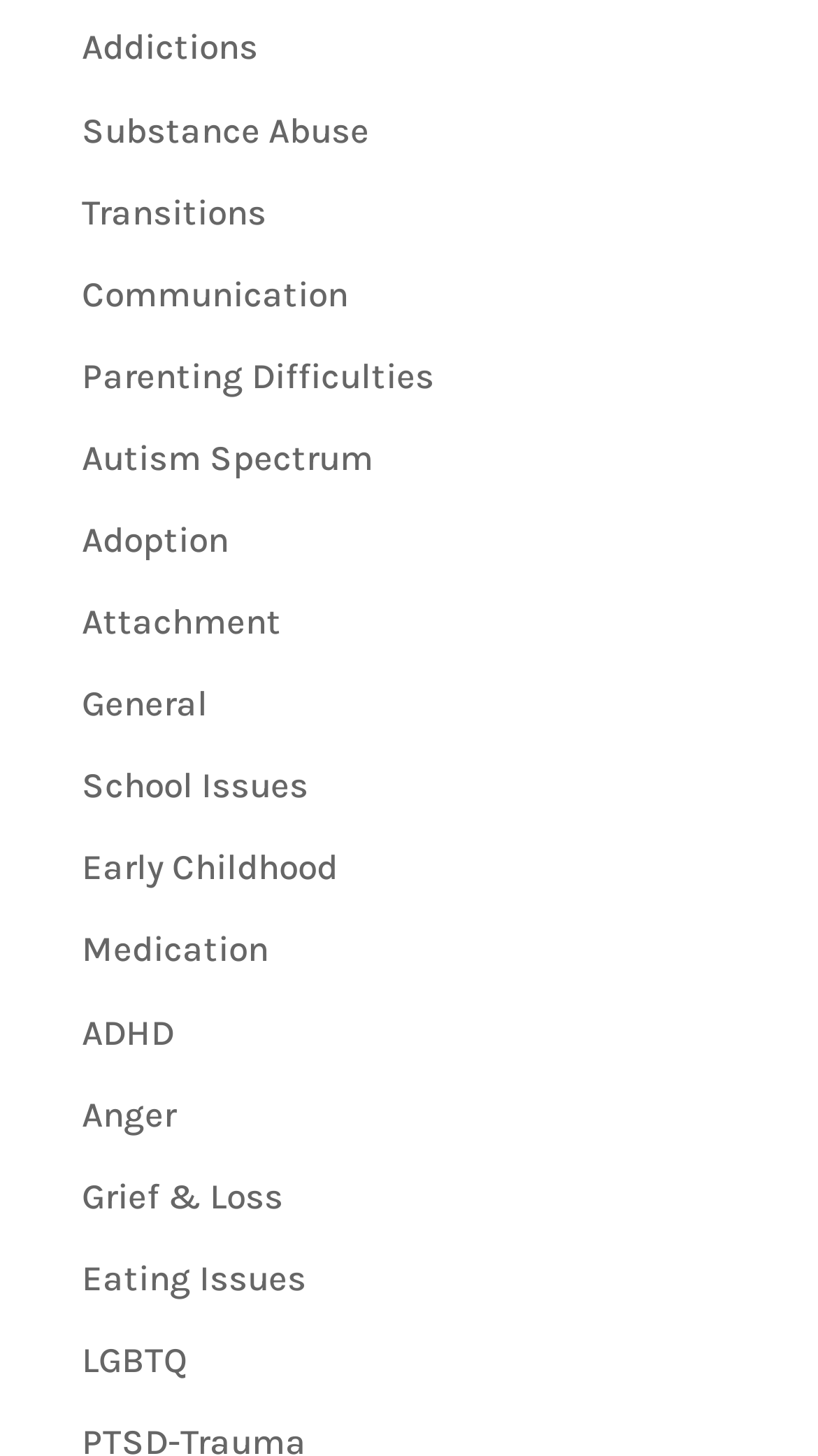Provide a brief response using a word or short phrase to this question:
How many links are available on the webpage?

15